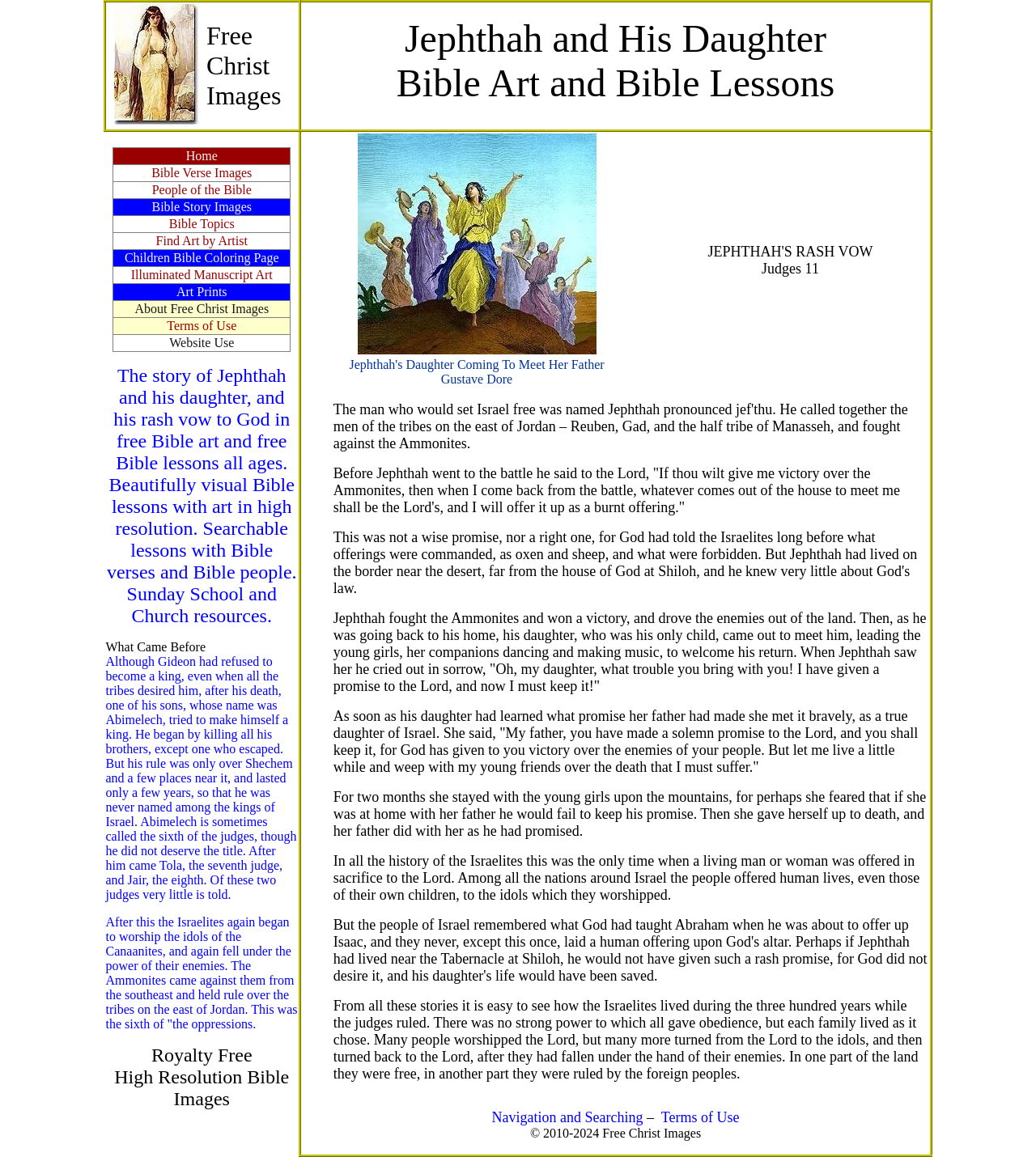Can you specify the bounding box coordinates of the area that needs to be clicked to fulfill the following instruction: "Search for 'Art Prints'"?

[0.17, 0.246, 0.219, 0.258]